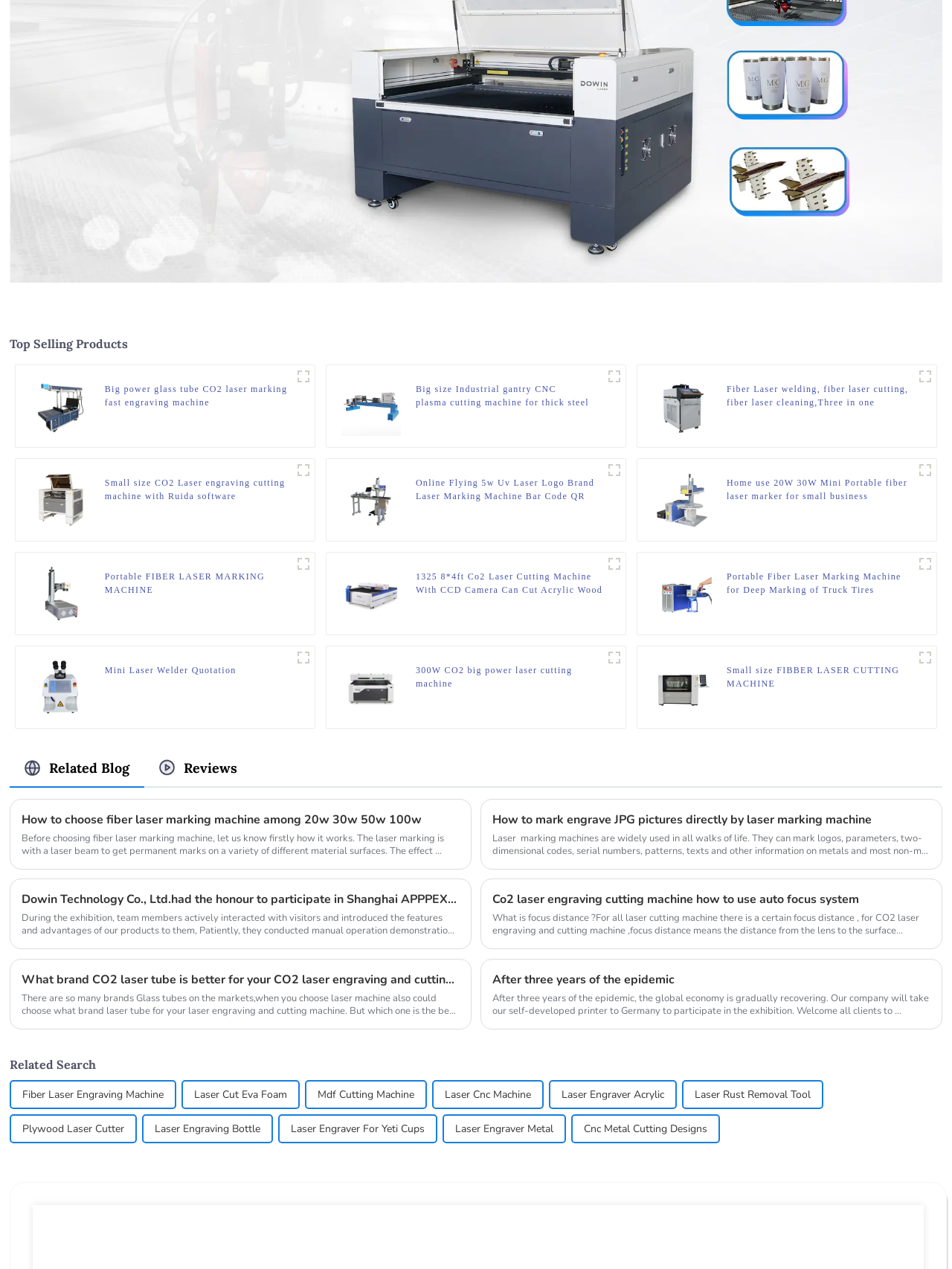Highlight the bounding box coordinates of the region I should click on to meet the following instruction: "Check Small size CO2 Laser engraving cutting machine with Ruida software".

[0.032, 0.371, 0.094, 0.417]